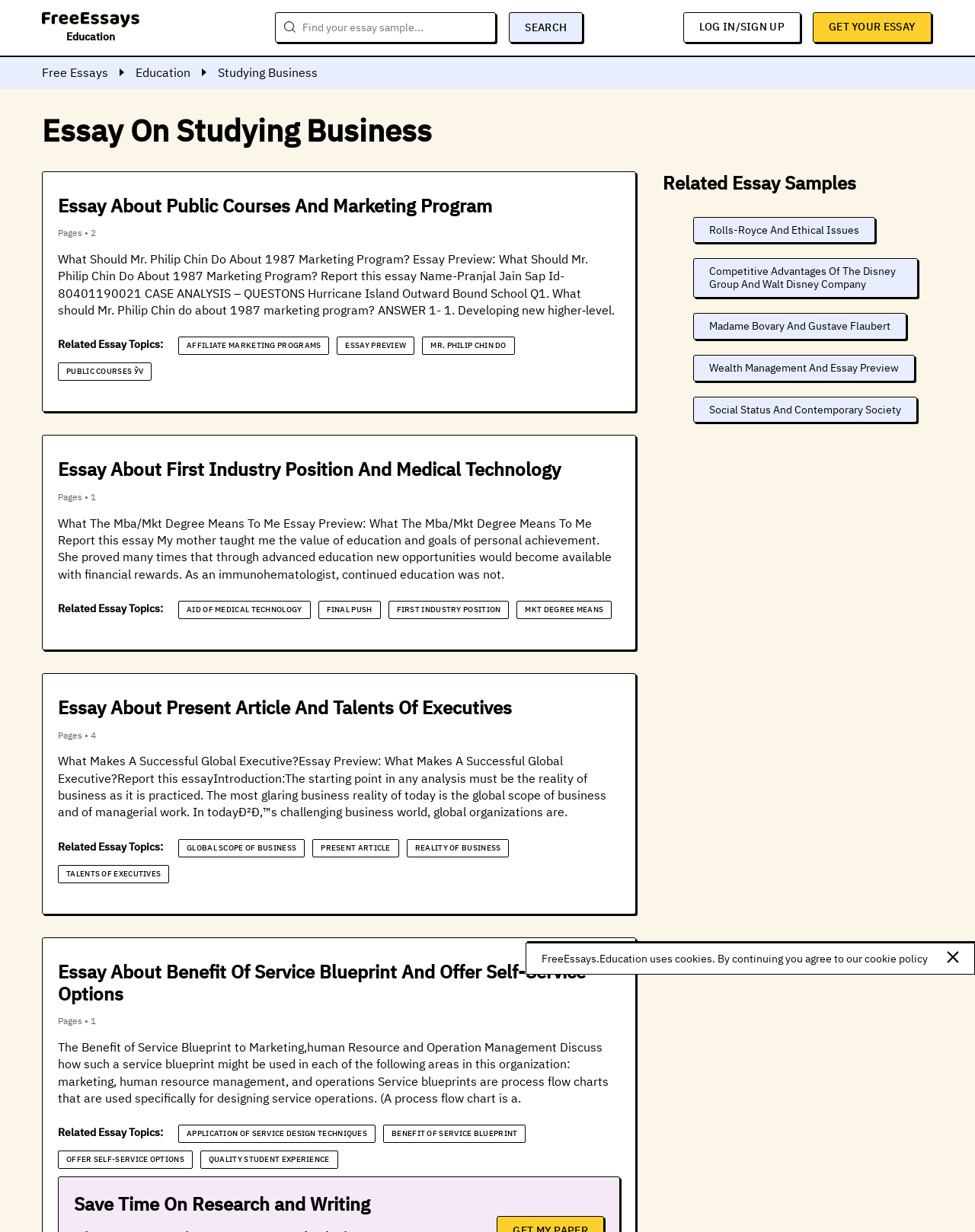Use the information in the screenshot to answer the question comprehensively: What is the purpose of the search box on this website?

The search box has a placeholder text 'Find your essay sample...', indicating that the purpose of the search box is to find essay samples on the website.